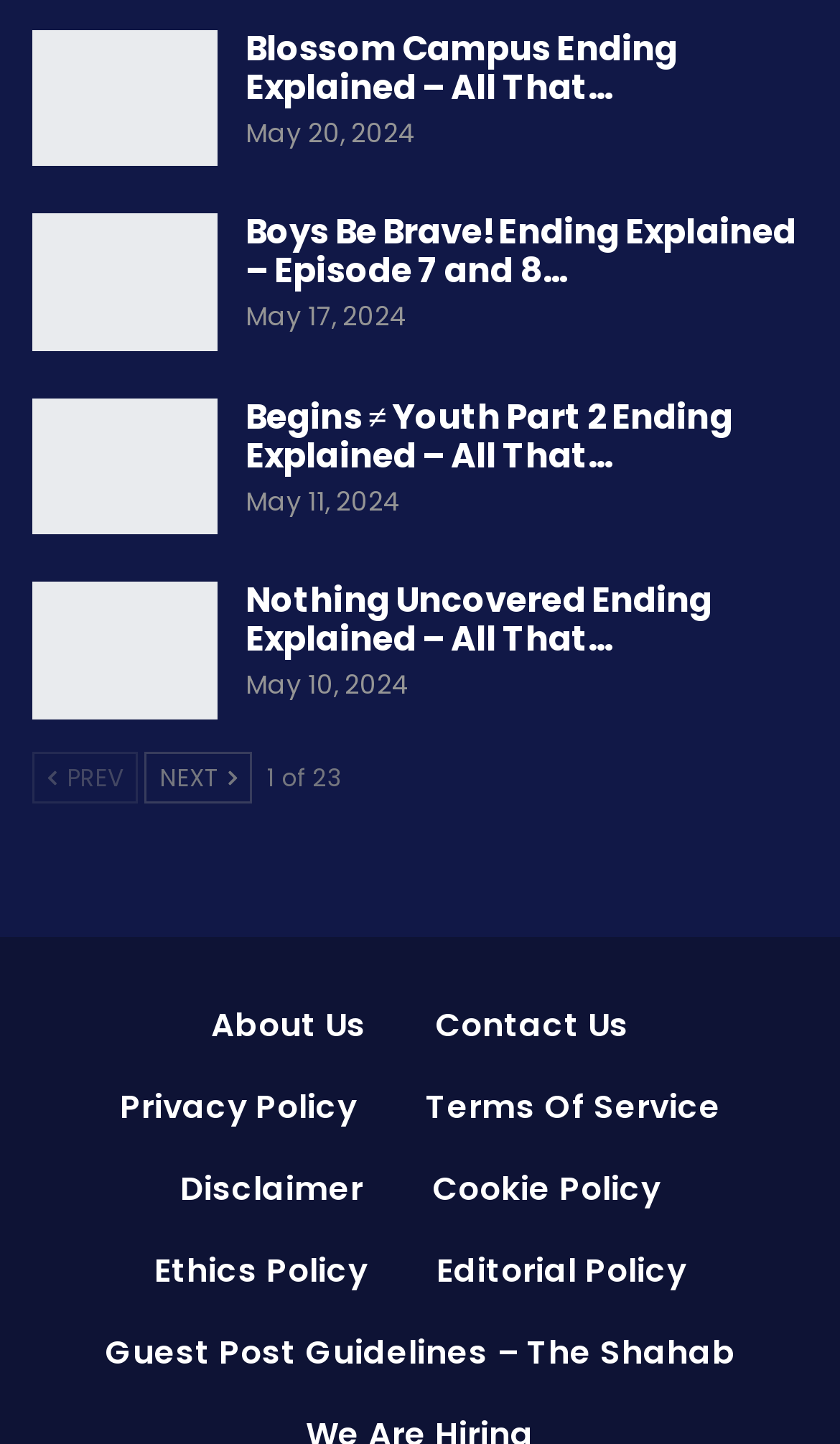What is the date of the 'Blossom Campus Ending Explained' article?
From the image, respond with a single word or phrase.

May 20, 2024